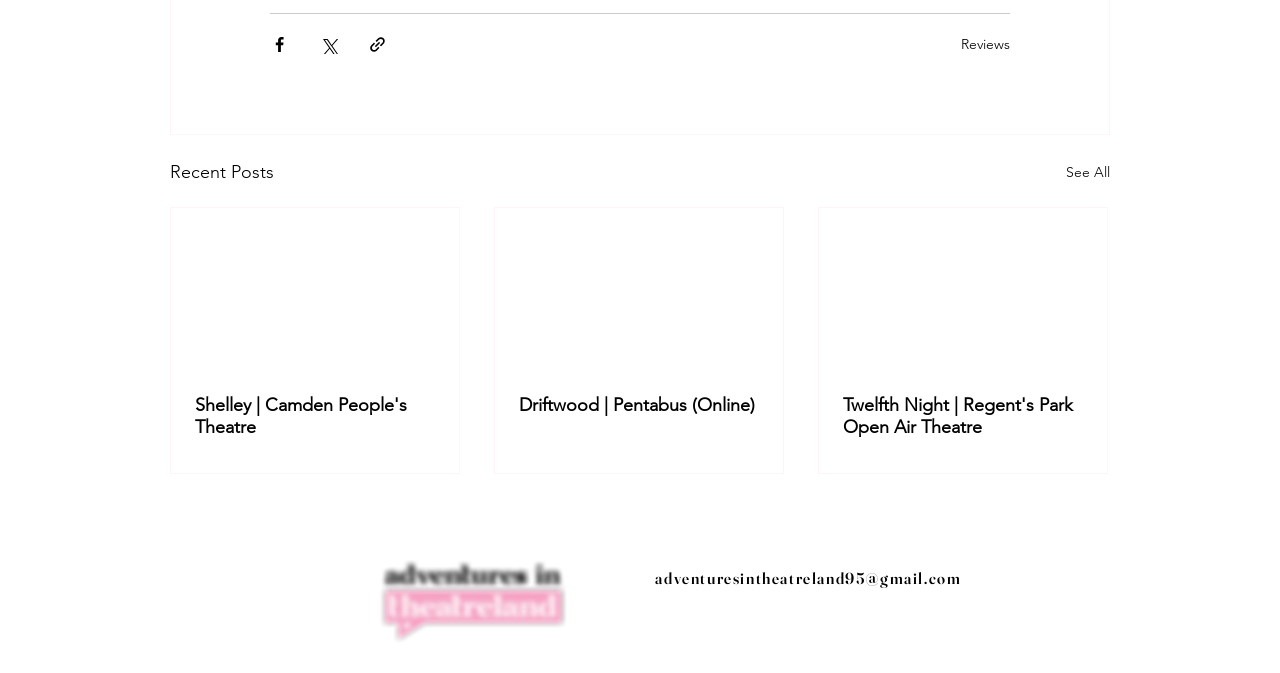Identify the bounding box coordinates necessary to click and complete the given instruction: "Share via Facebook".

[0.211, 0.051, 0.226, 0.079]